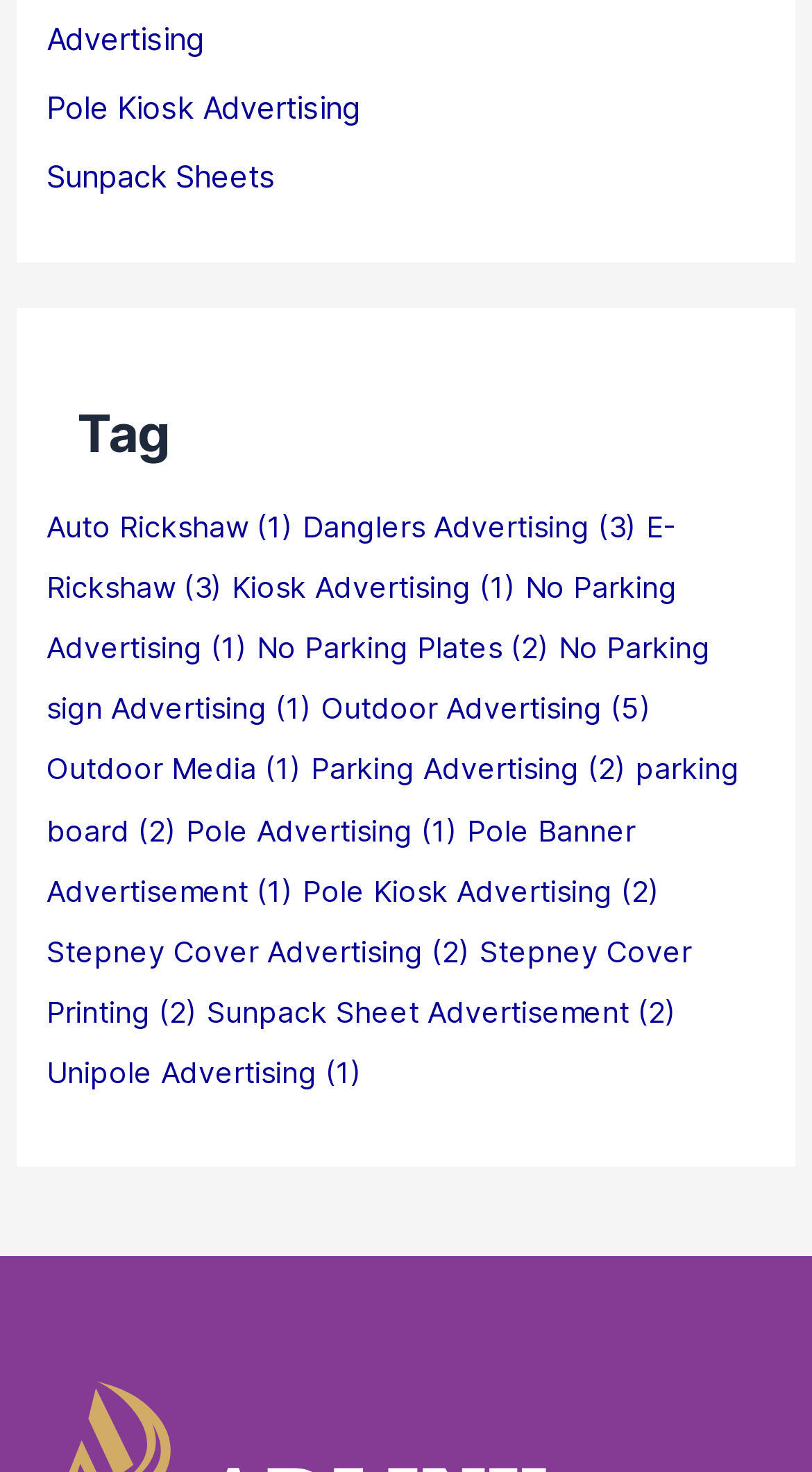What is the main category of advertising?
Respond to the question with a single word or phrase according to the image.

Outdoor Advertising